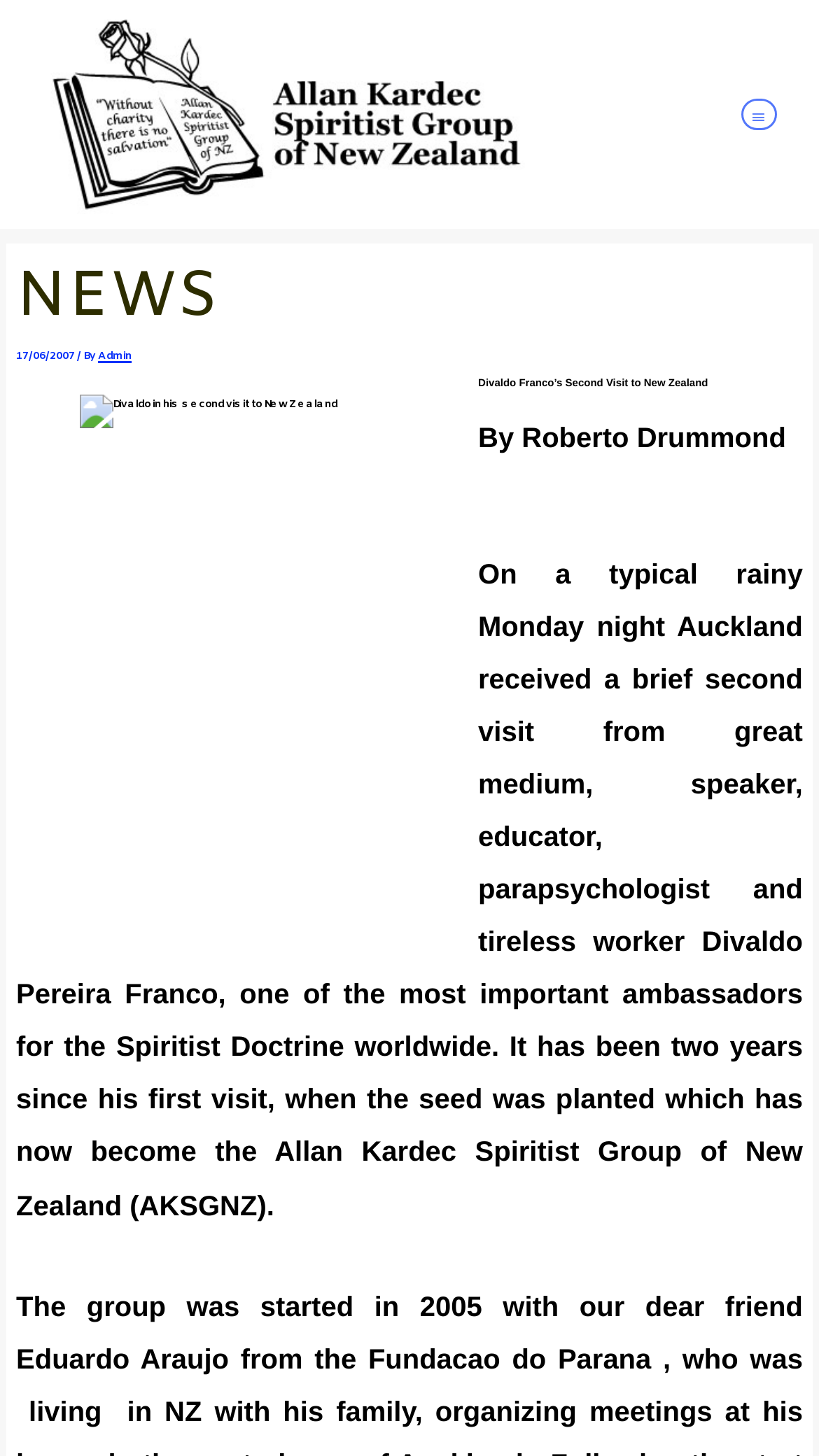Determine the bounding box coordinates (top-left x, top-left y, bottom-right x, bottom-right y) of the UI element described in the following text: Admin

[0.12, 0.239, 0.161, 0.249]